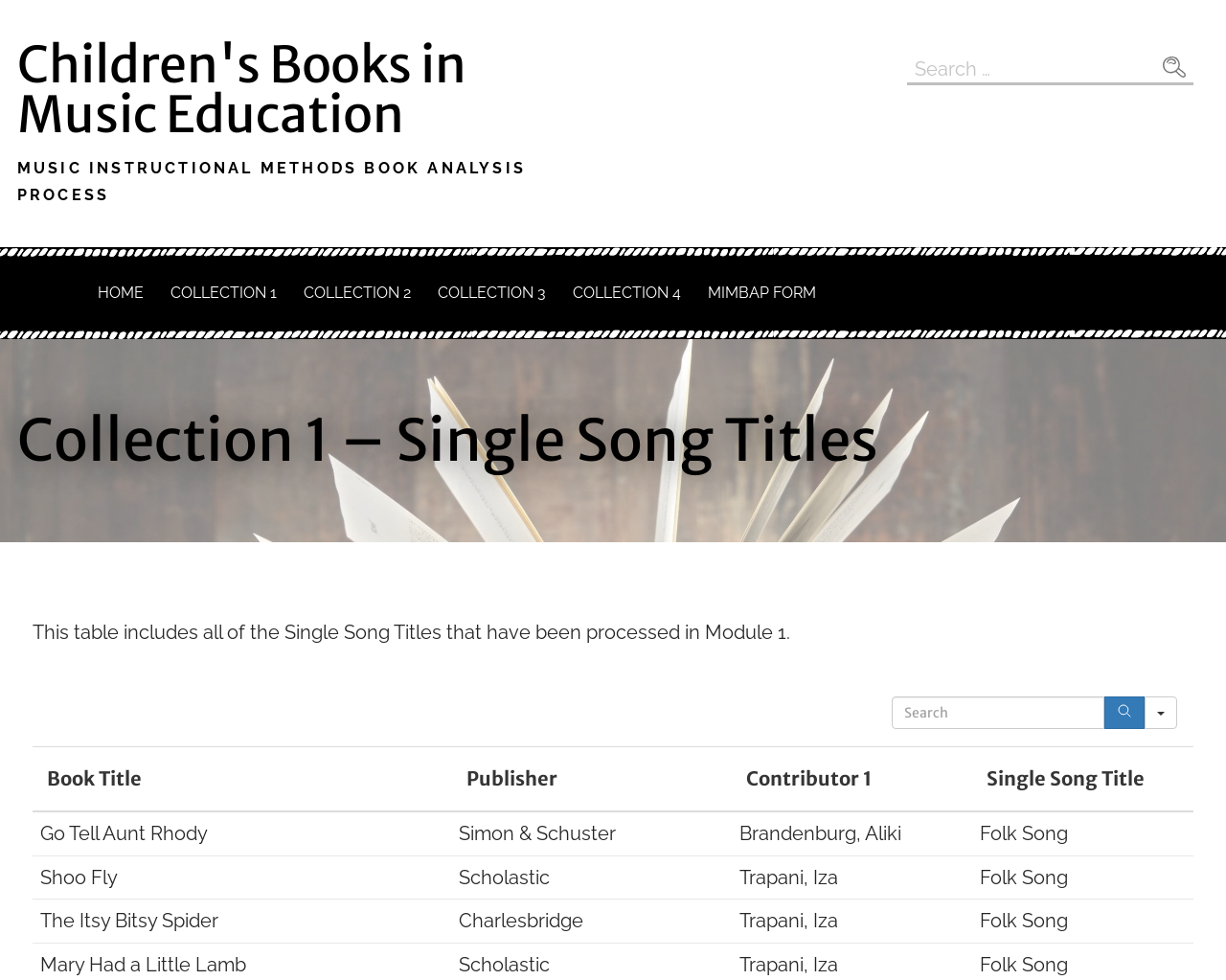Pinpoint the bounding box coordinates of the clickable area necessary to execute the following instruction: "Click on a book title". The coordinates should be given as four float numbers between 0 and 1, namely [left, top, right, bottom].

[0.026, 0.828, 0.368, 0.873]